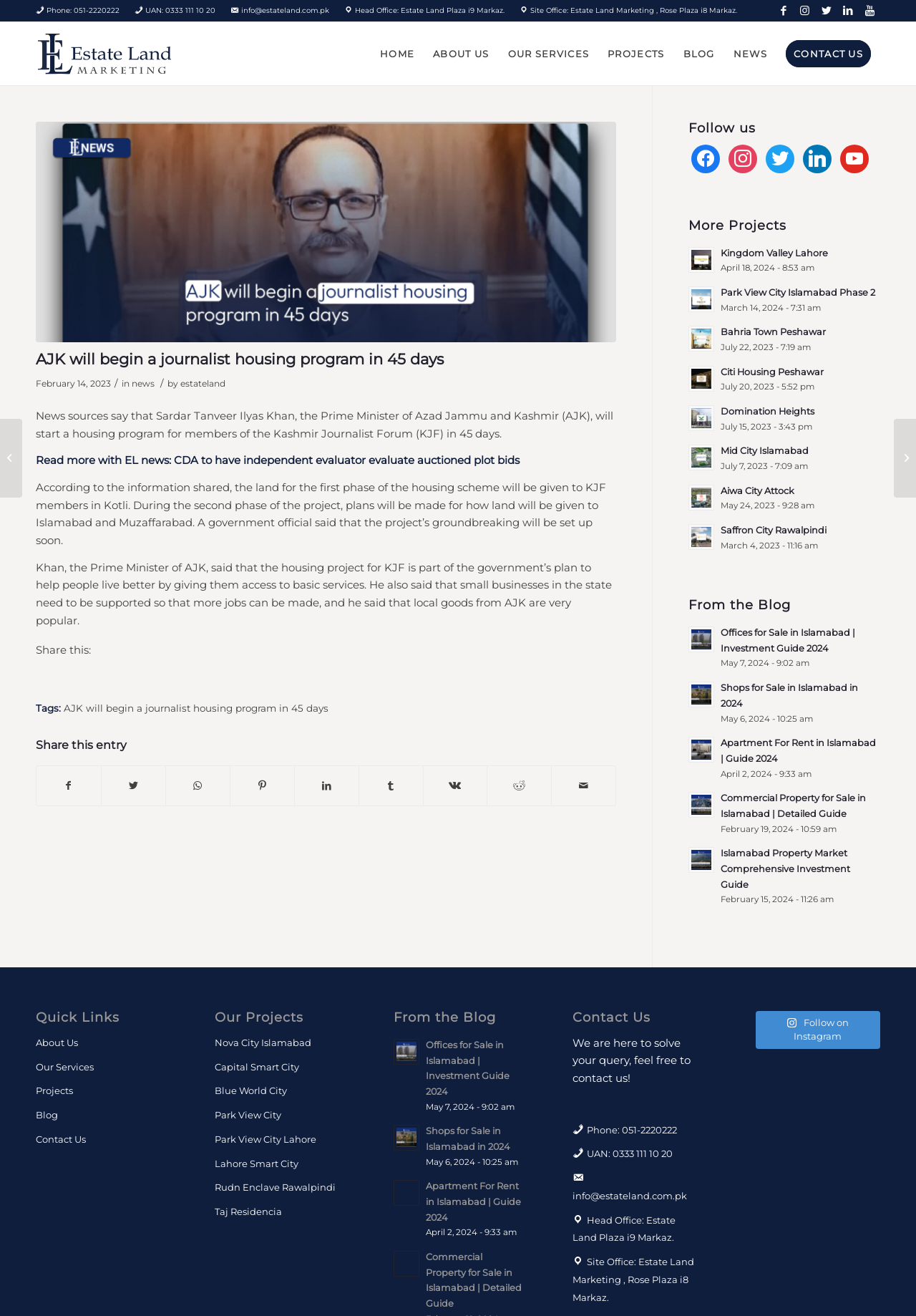What is the phone number of Estate Land?
Refer to the image and give a detailed answer to the question.

I found the phone number by looking at the contact information section on the webpage, where it is listed as 'Phone: 051-2220222'.